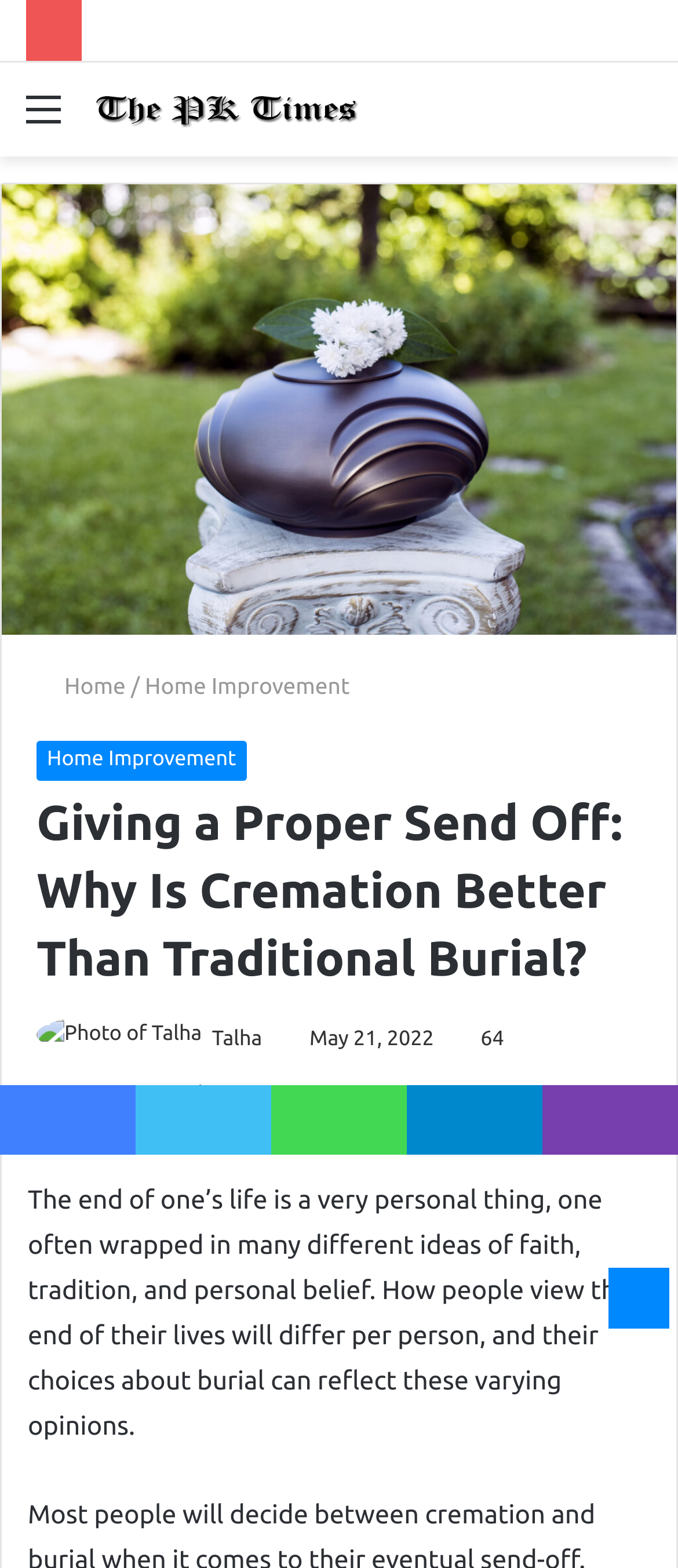Can you give a detailed response to the following question using the information from the image? What is the name of the website?

I determined the answer by looking at the top navigation bar, where I found a link with the text 'The PK Times' and an accompanying image with the same name.